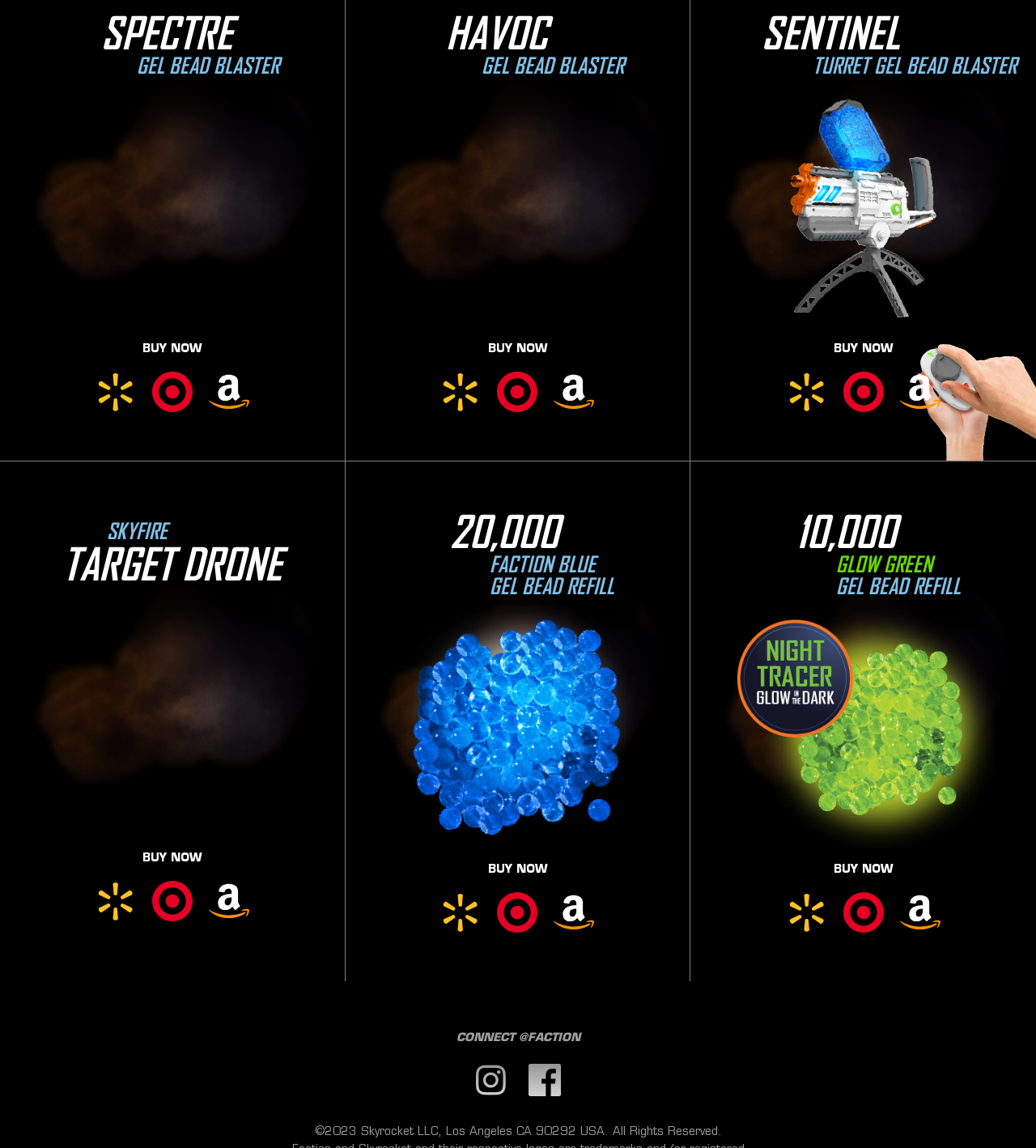Identify the bounding box coordinates of the region that needs to be clicked to carry out this instruction: "Visit Faction's Instagram". Provide these coordinates as four float numbers ranging from 0 to 1, i.e., [left, top, right, bottom].

[0.459, 0.927, 0.488, 0.972]